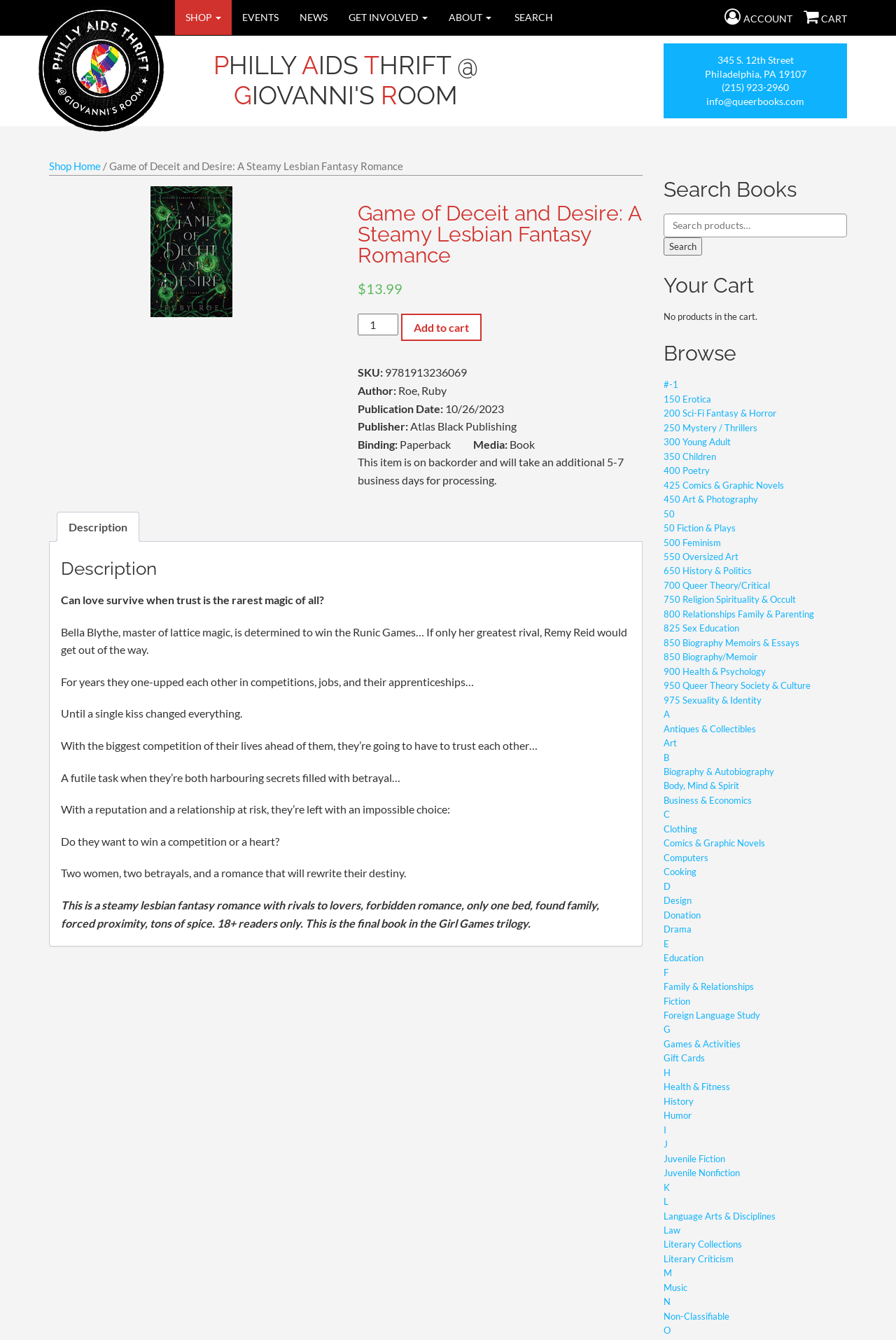What is the price of the book?
By examining the image, provide a one-word or phrase answer.

$13.99